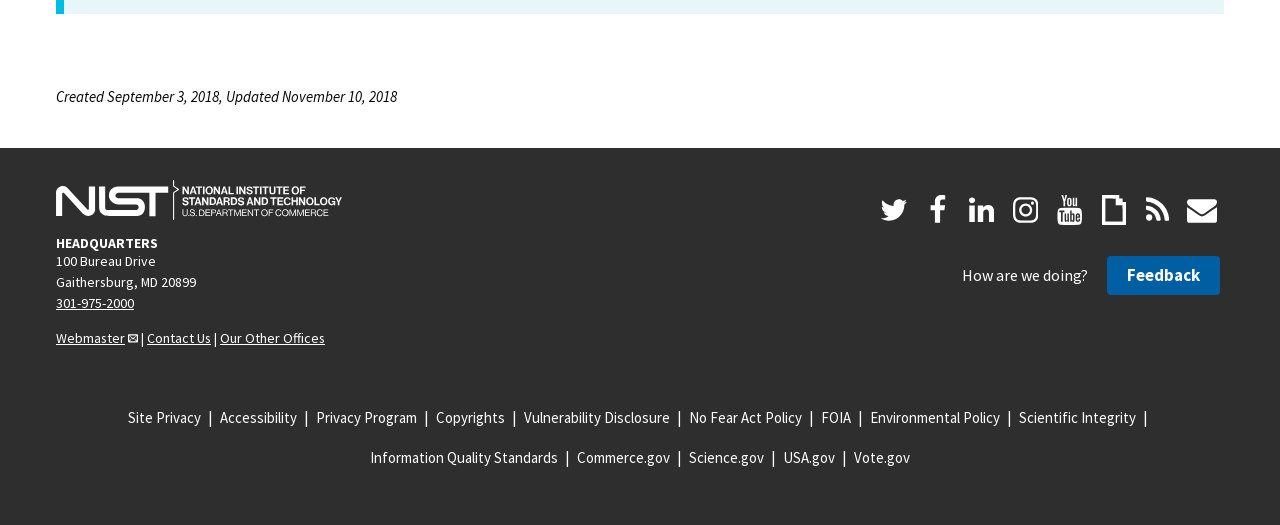How many links are there in the footer section?
Based on the screenshot, answer the question with a single word or phrase.

14